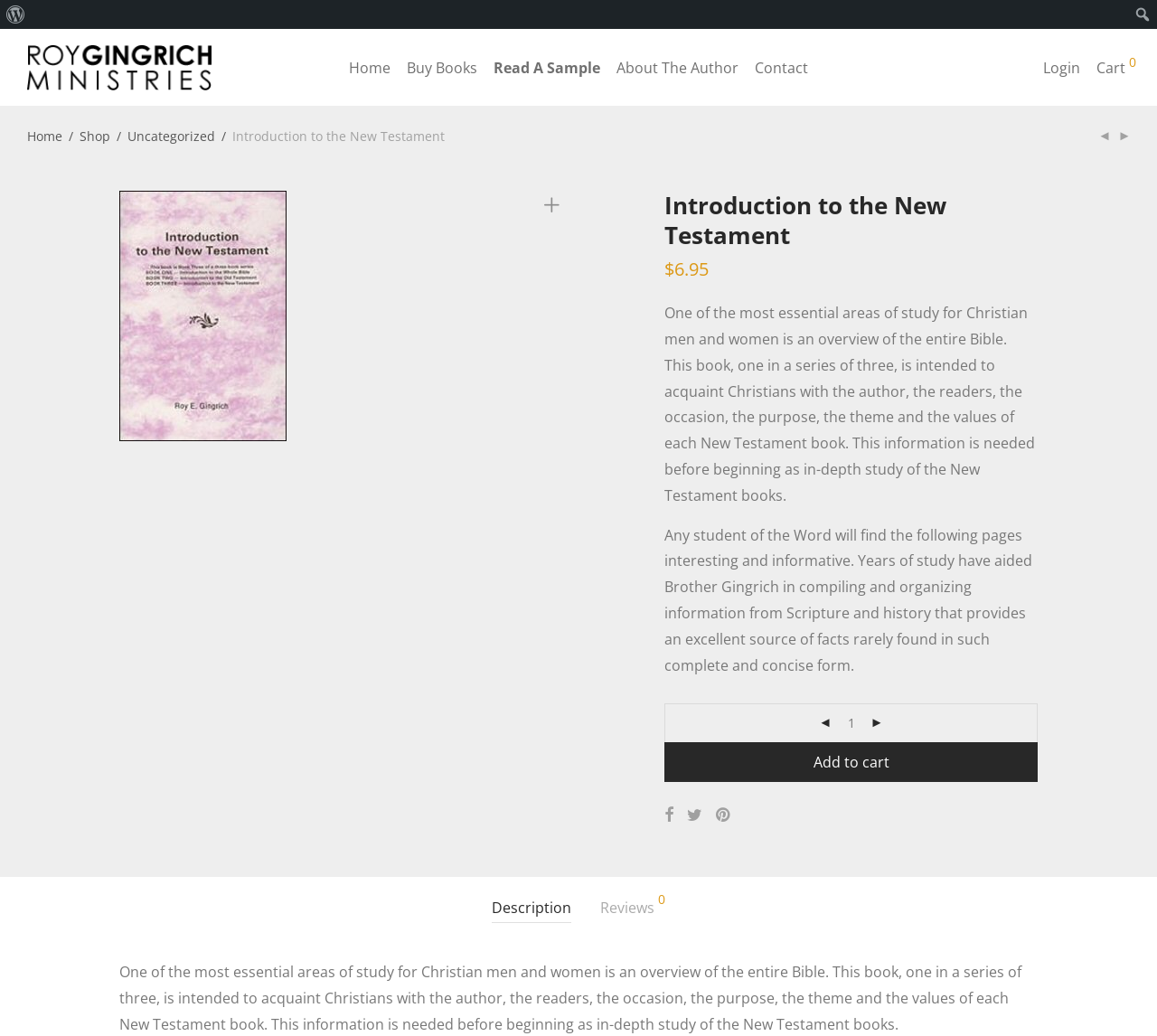What is the purpose of this book?
Give a single word or phrase answer based on the content of the image.

To acquaint Christians with the author, readers, occasion, purpose, theme, and values of each New Testament book